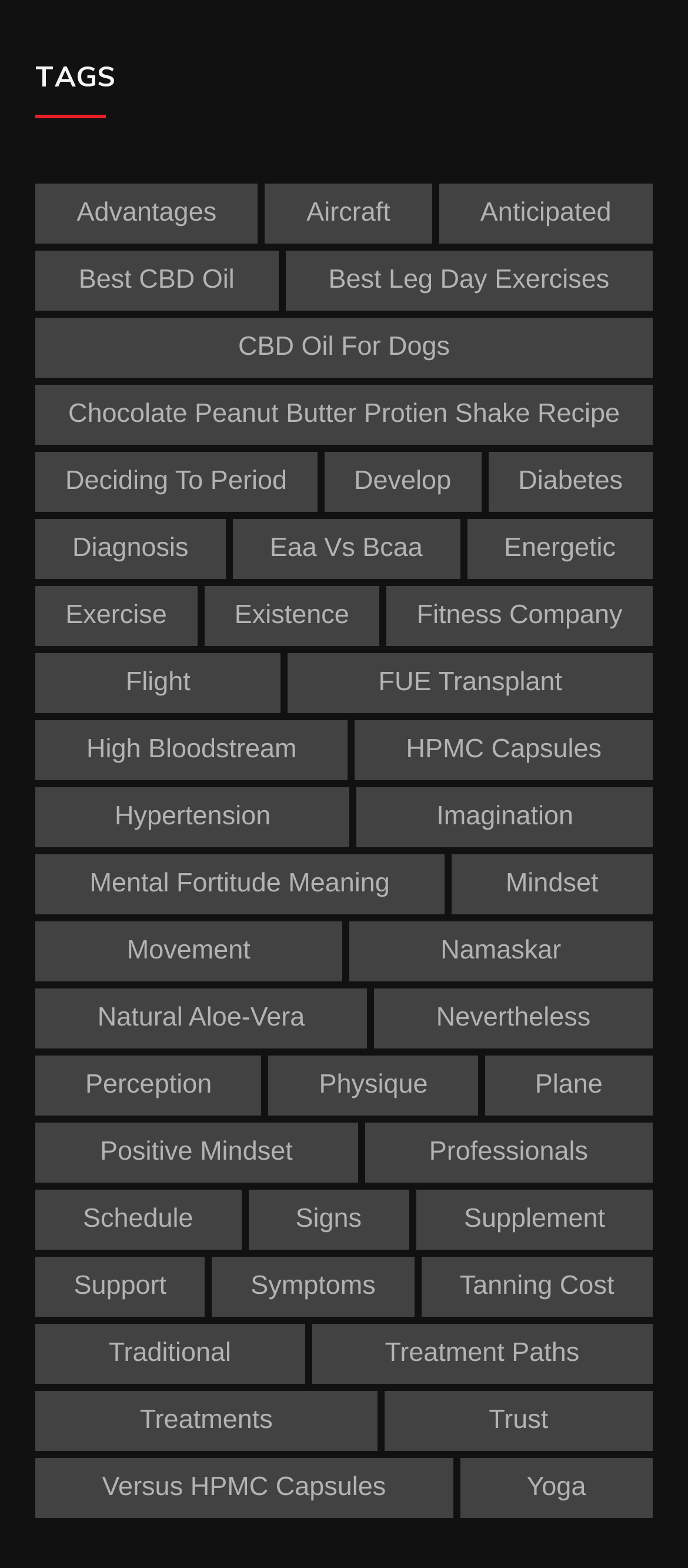Please pinpoint the bounding box coordinates for the region I should click to adhere to this instruction: "Call 800.274.2329".

None